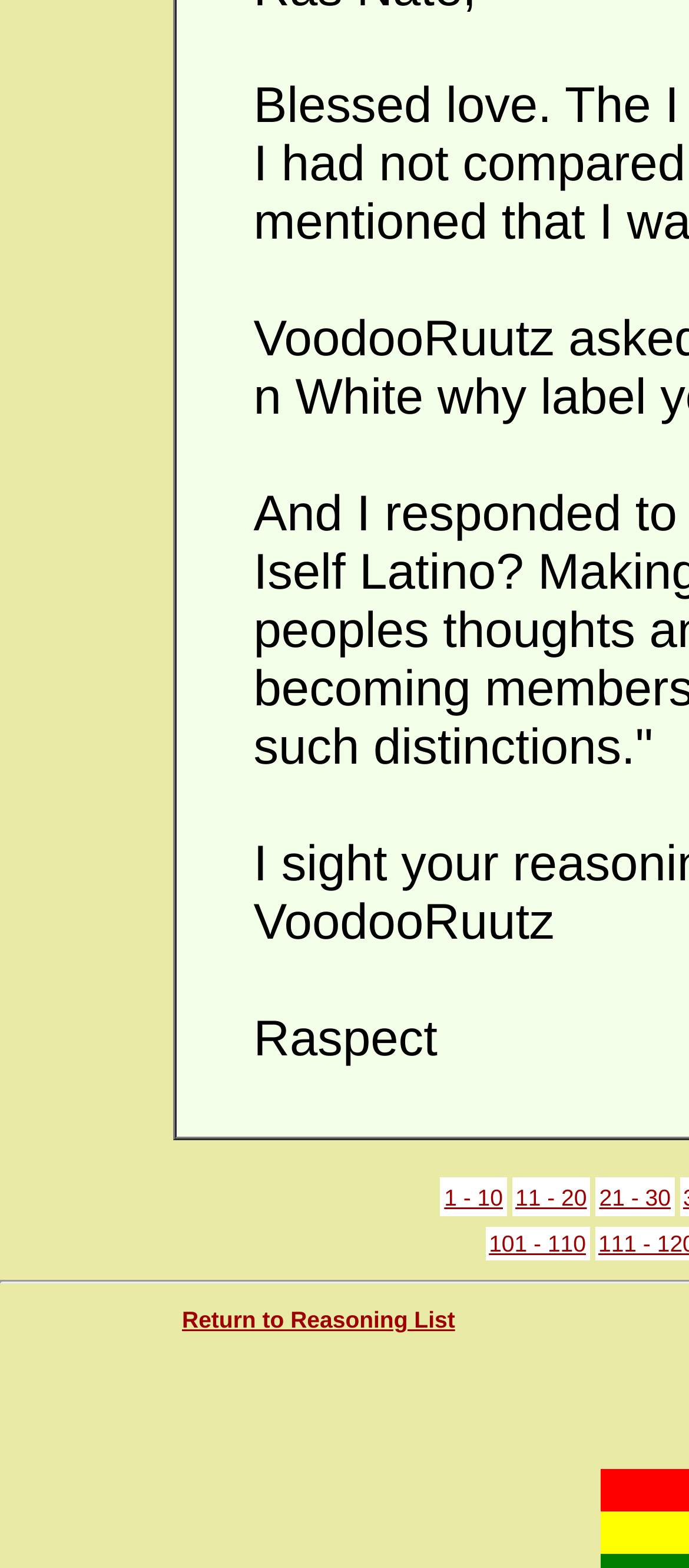Given the description "Return to Reasoning List", provide the bounding box coordinates of the corresponding UI element.

[0.264, 0.833, 0.66, 0.85]